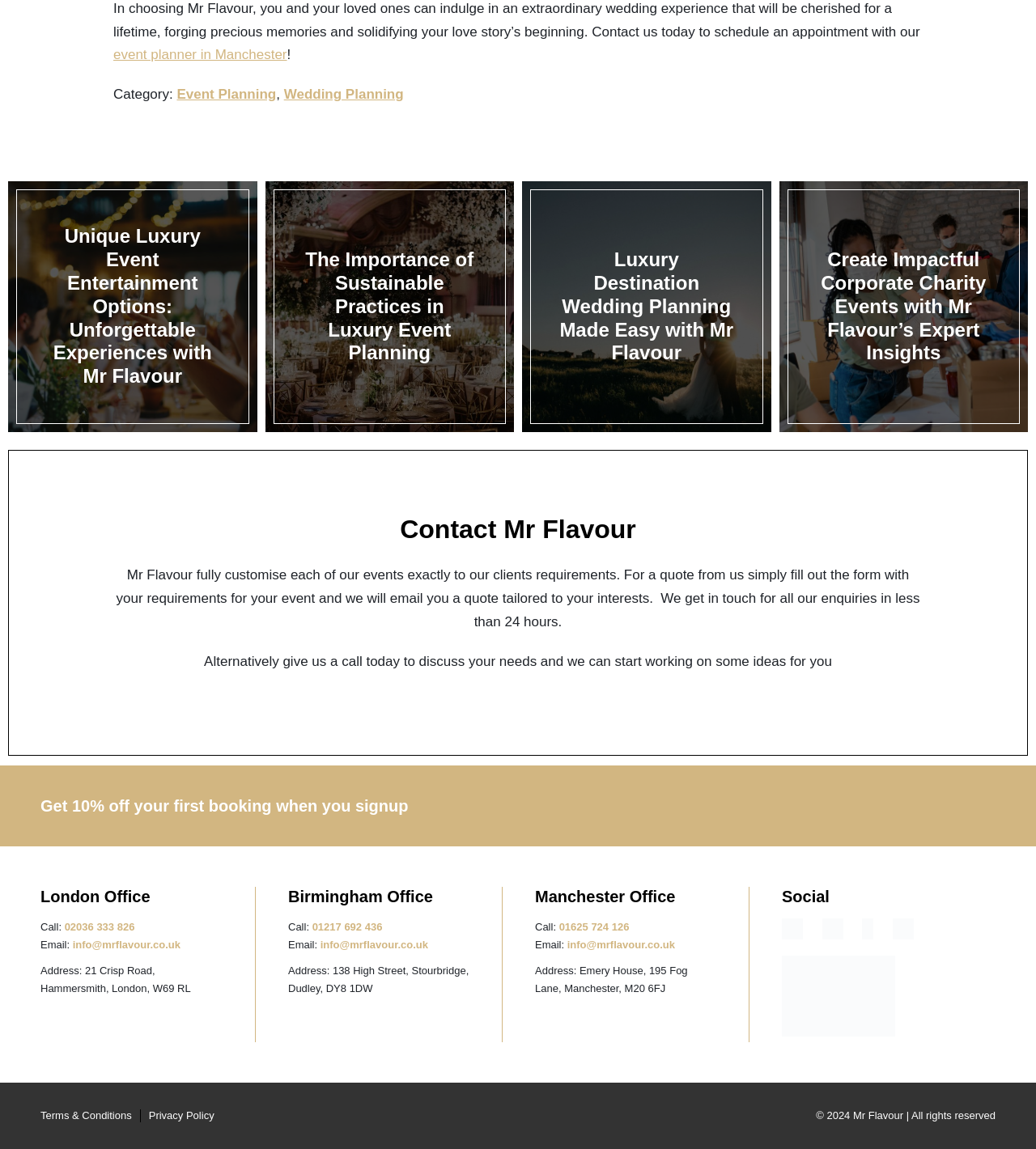What are the three office locations of Mr Flavour?
Please provide a comprehensive answer based on the contents of the image.

The three office locations of Mr Flavour can be found in the contact information section of the webpage, where it lists the addresses and phone numbers of the London, Birmingham, and Manchester offices.